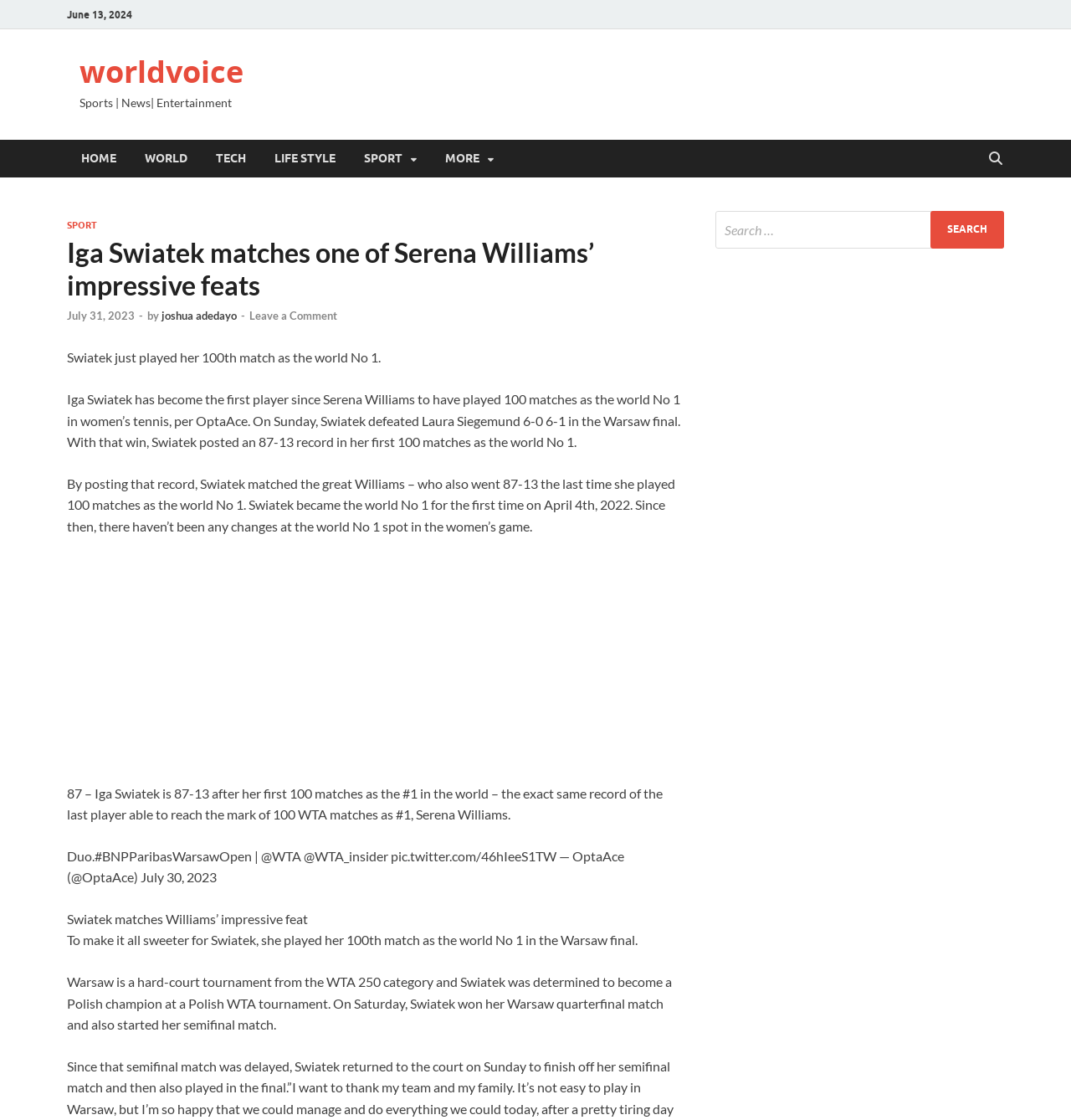Provide the bounding box coordinates for the UI element that is described by this text: "World". The coordinates should be in the form of four float numbers between 0 and 1: [left, top, right, bottom].

[0.122, 0.125, 0.188, 0.158]